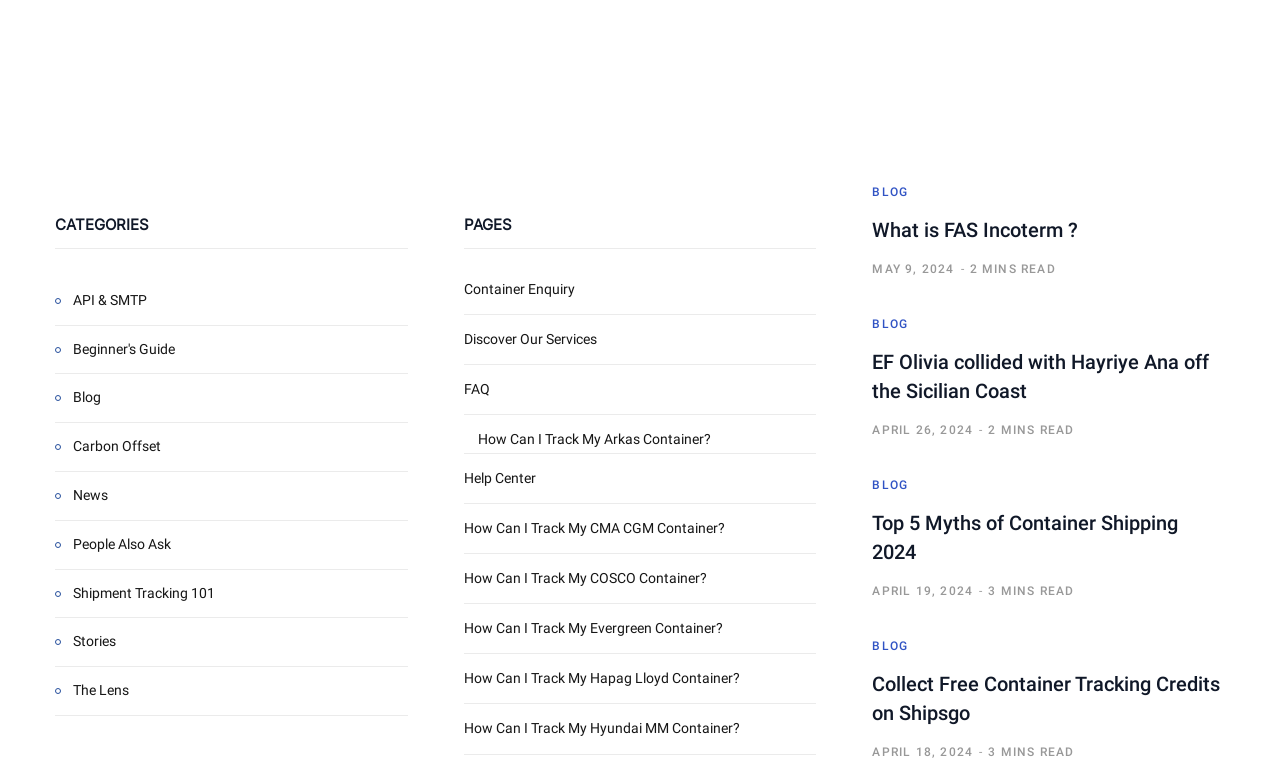Please give the bounding box coordinates of the area that should be clicked to fulfill the following instruction: "Read 'What is FAS Incoterm?' article". The coordinates should be in the format of four float numbers from 0 to 1, i.e., [left, top, right, bottom].

[0.681, 0.281, 0.842, 0.319]